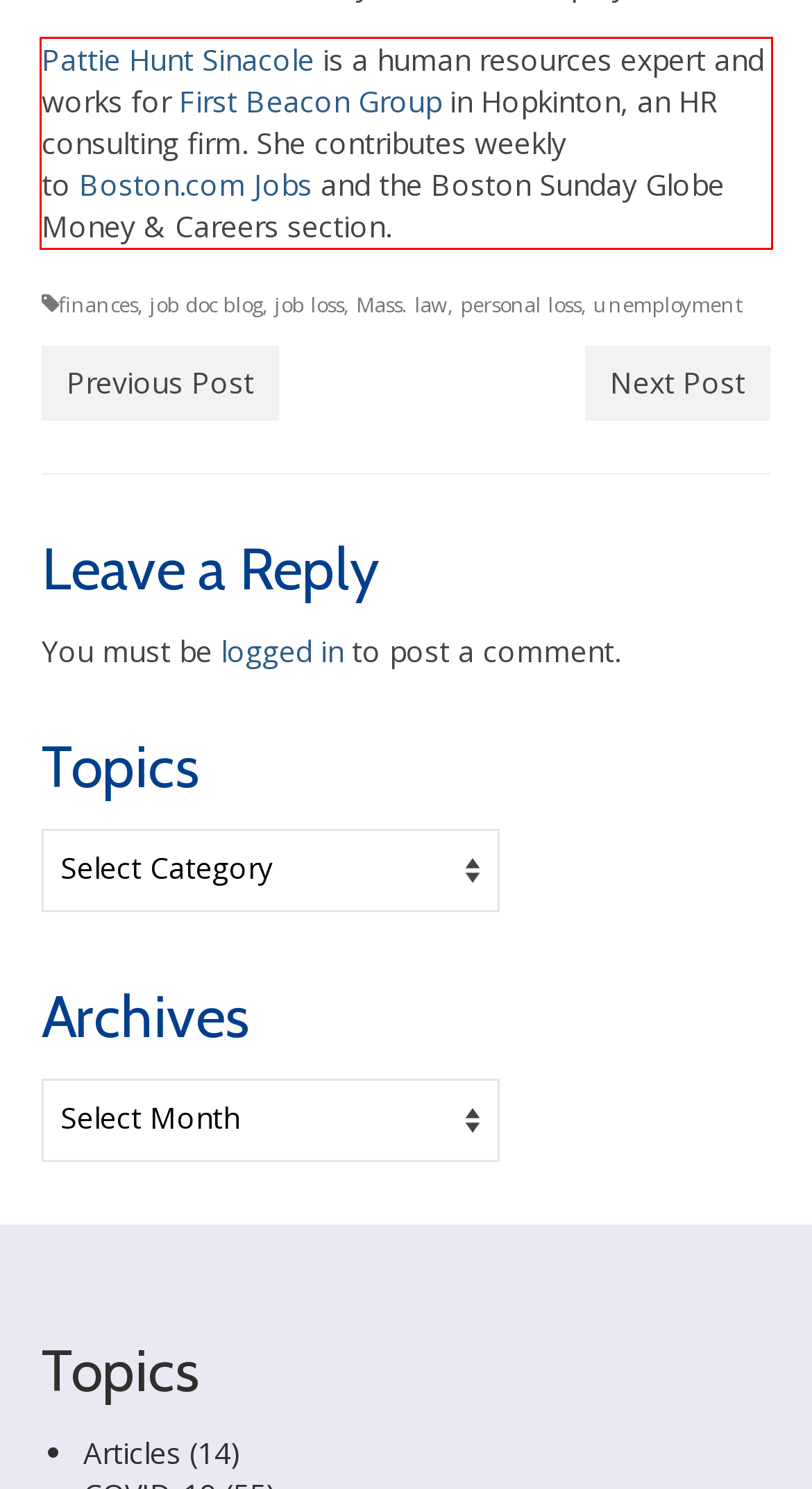Identify the text inside the red bounding box in the provided webpage screenshot and transcribe it.

Pattie Hunt Sinacole is a human resources expert and works for First Beacon Group in Hopkinton, an HR consulting firm. She contributes weekly to Boston.com Jobs and the Boston Sunday Globe Money & Careers section.